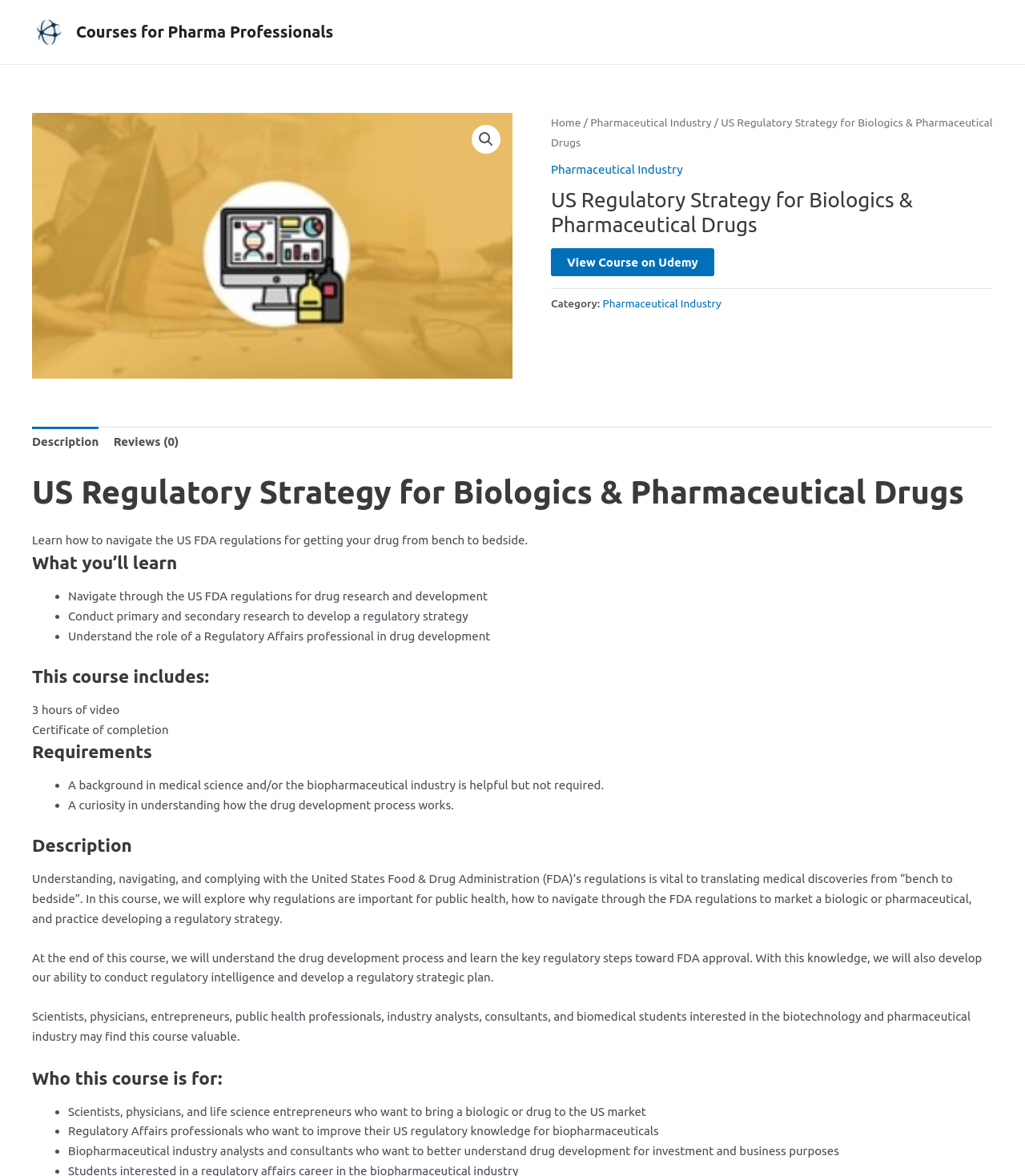Specify the bounding box coordinates of the element's region that should be clicked to achieve the following instruction: "View previous message". The bounding box coordinates consist of four float numbers between 0 and 1, in the format [left, top, right, bottom].

None